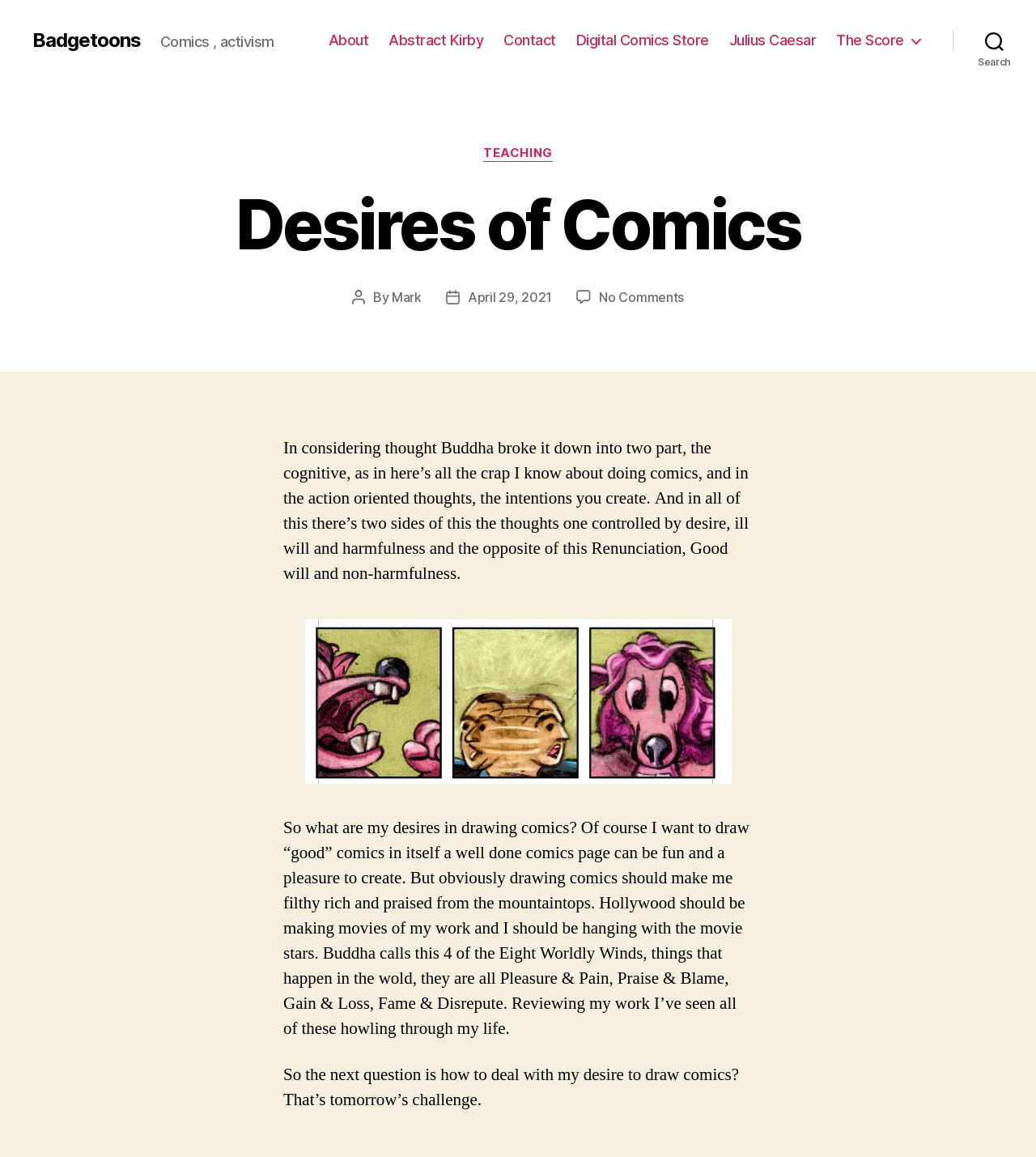Specify the bounding box coordinates for the region that must be clicked to perform the given instruction: "Read the 'Abstract Kirby' page".

[0.375, 0.027, 0.467, 0.043]